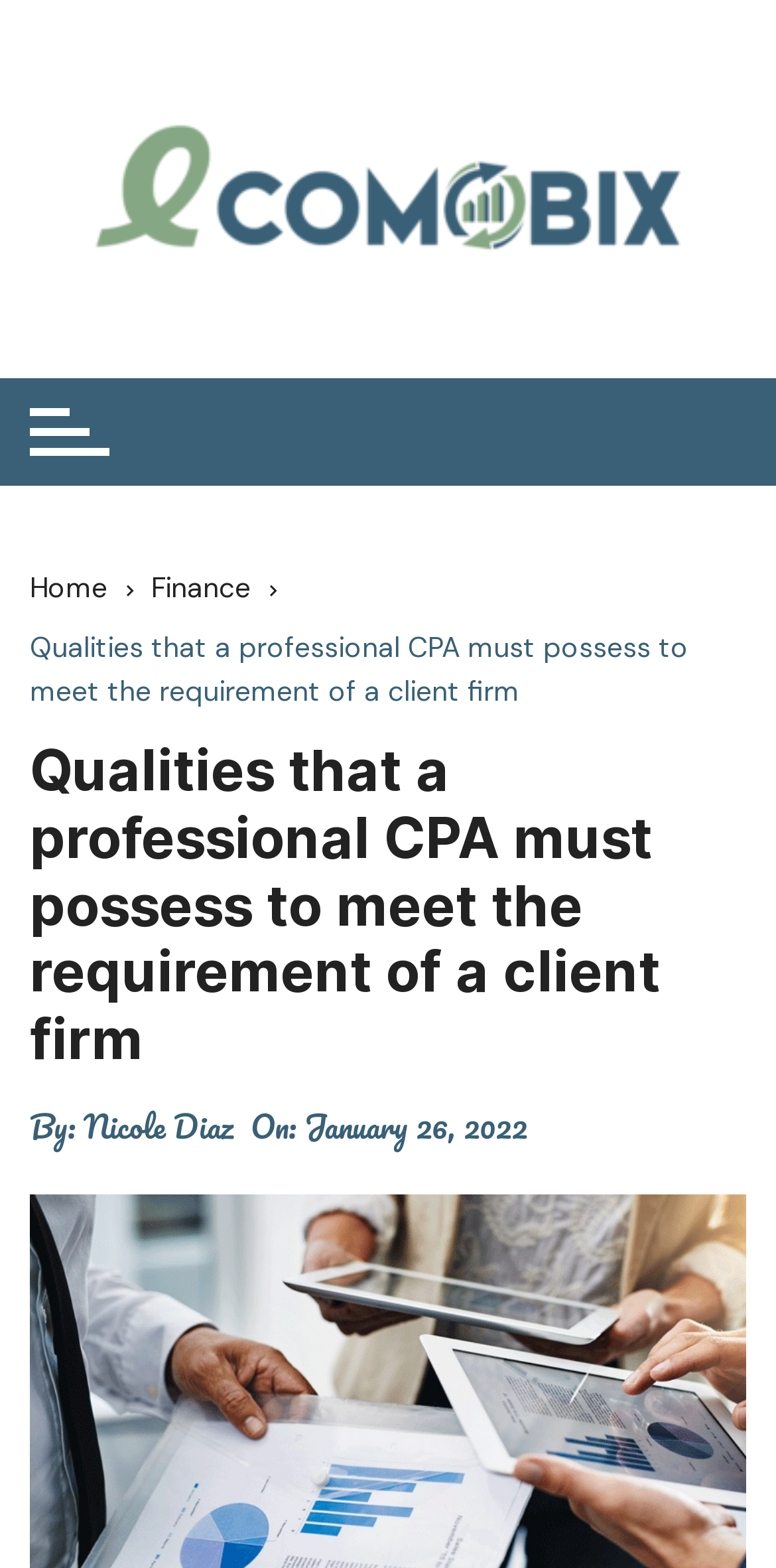With reference to the image, please provide a detailed answer to the following question: What is the current page in the breadcrumb navigation?

I found the current page by looking at the breadcrumb navigation section, which is located above the main heading. The last link in the breadcrumb navigation has the text 'Qualities that a professional CPA must possess to meet the requirement of a client firm', indicating that this is the current page.